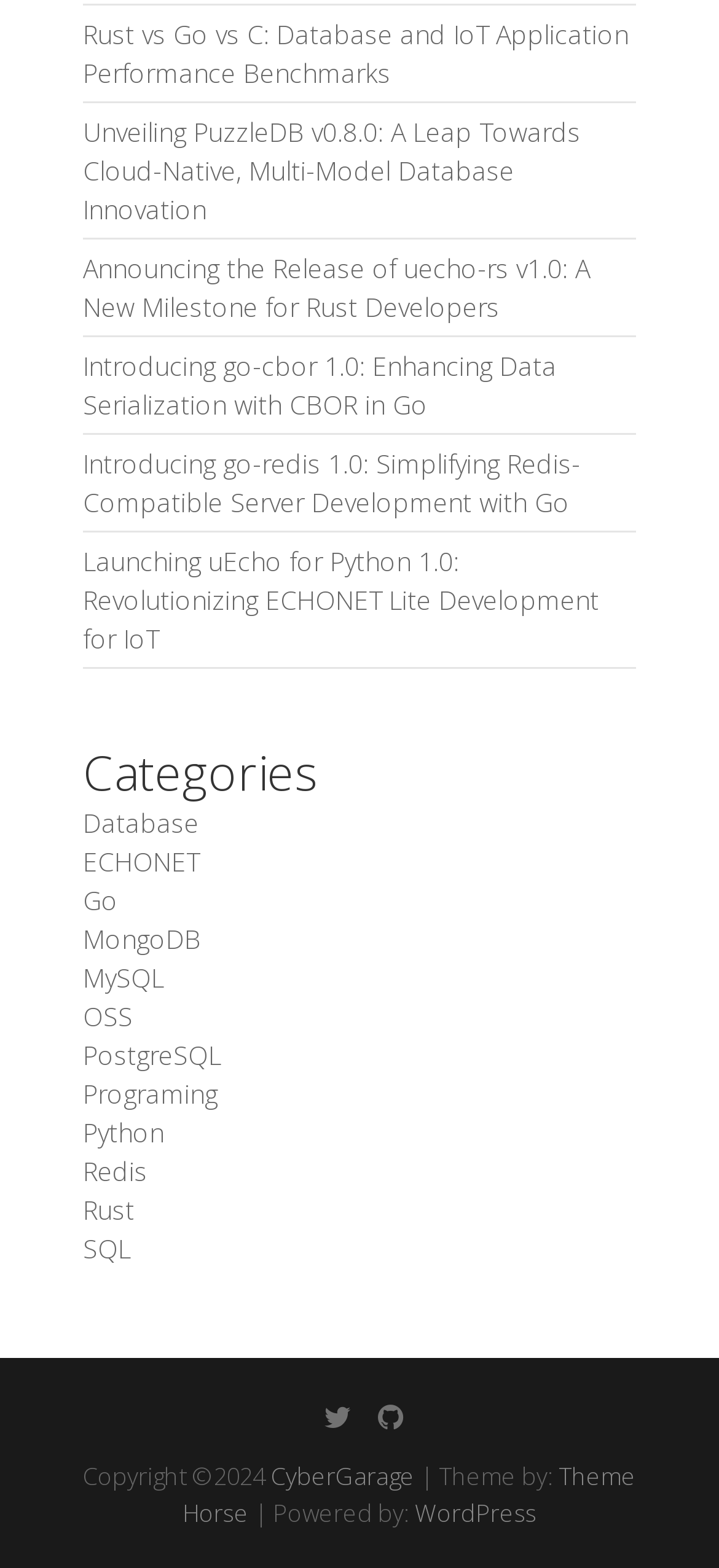What is the last item in the list of links?
Using the image as a reference, give an elaborate response to the question.

I looked at the list of links at the top of the page and found that the last item is 'SQL'.